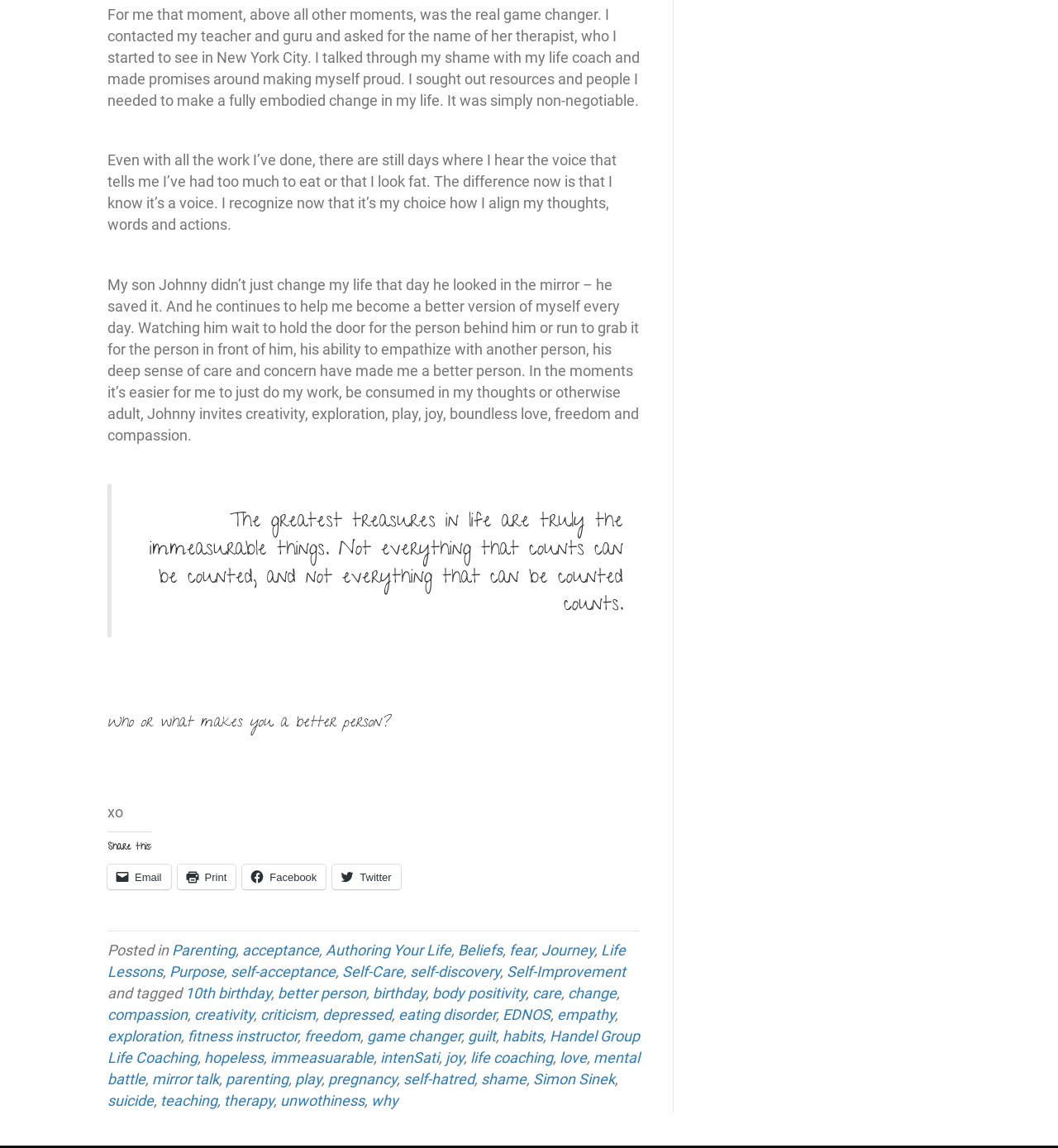Respond to the following query with just one word or a short phrase: 
What is the quote about that is mentioned in the blockquote?

immeasurable things